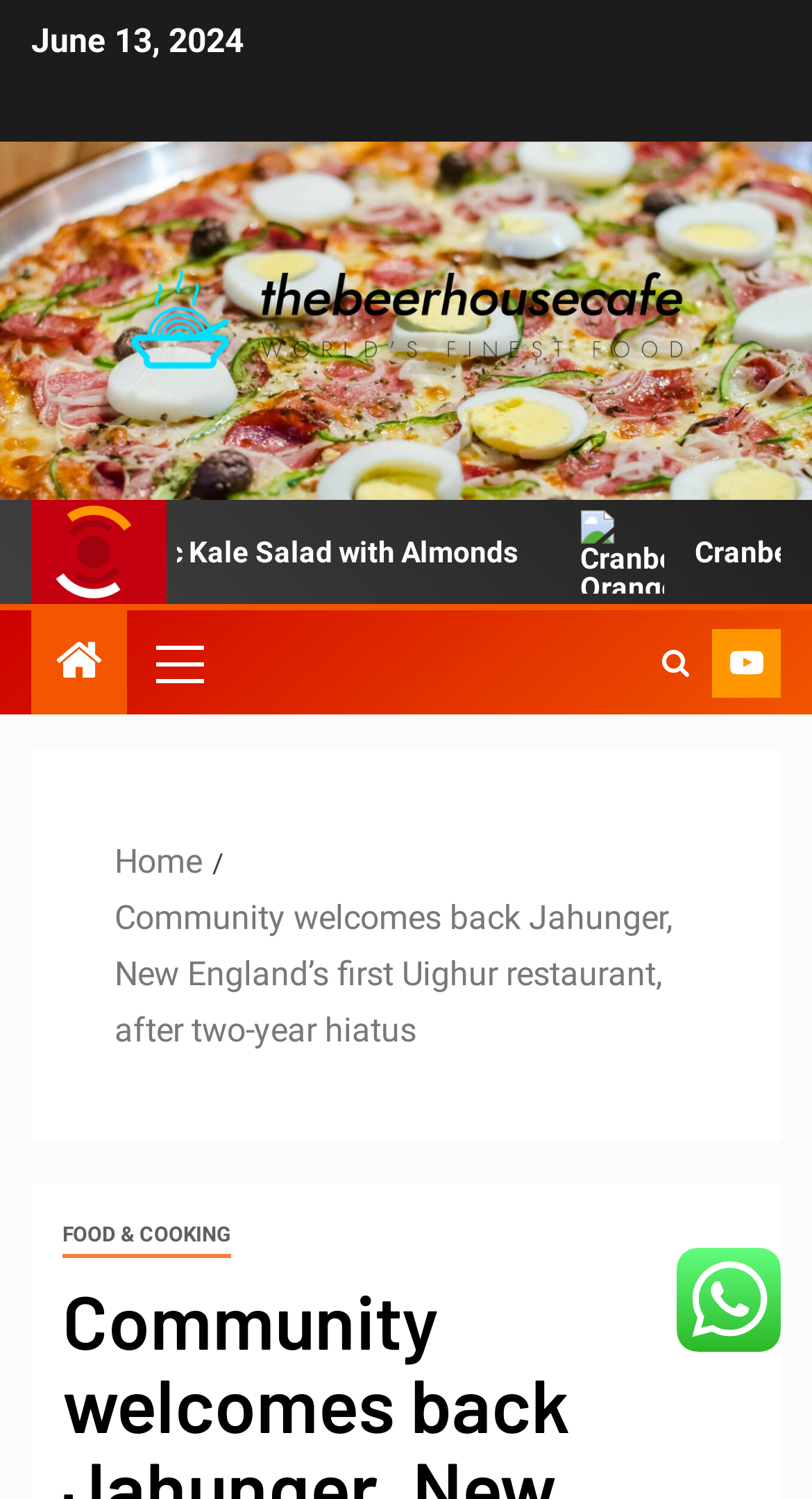What is the name of the restaurant mentioned?
Analyze the screenshot and provide a detailed answer to the question.

The name of the restaurant is mentioned in the title of the article, which is 'Community welcomes back Jahunger, New England’s first Uighur restaurant, after two-year hiatus'.